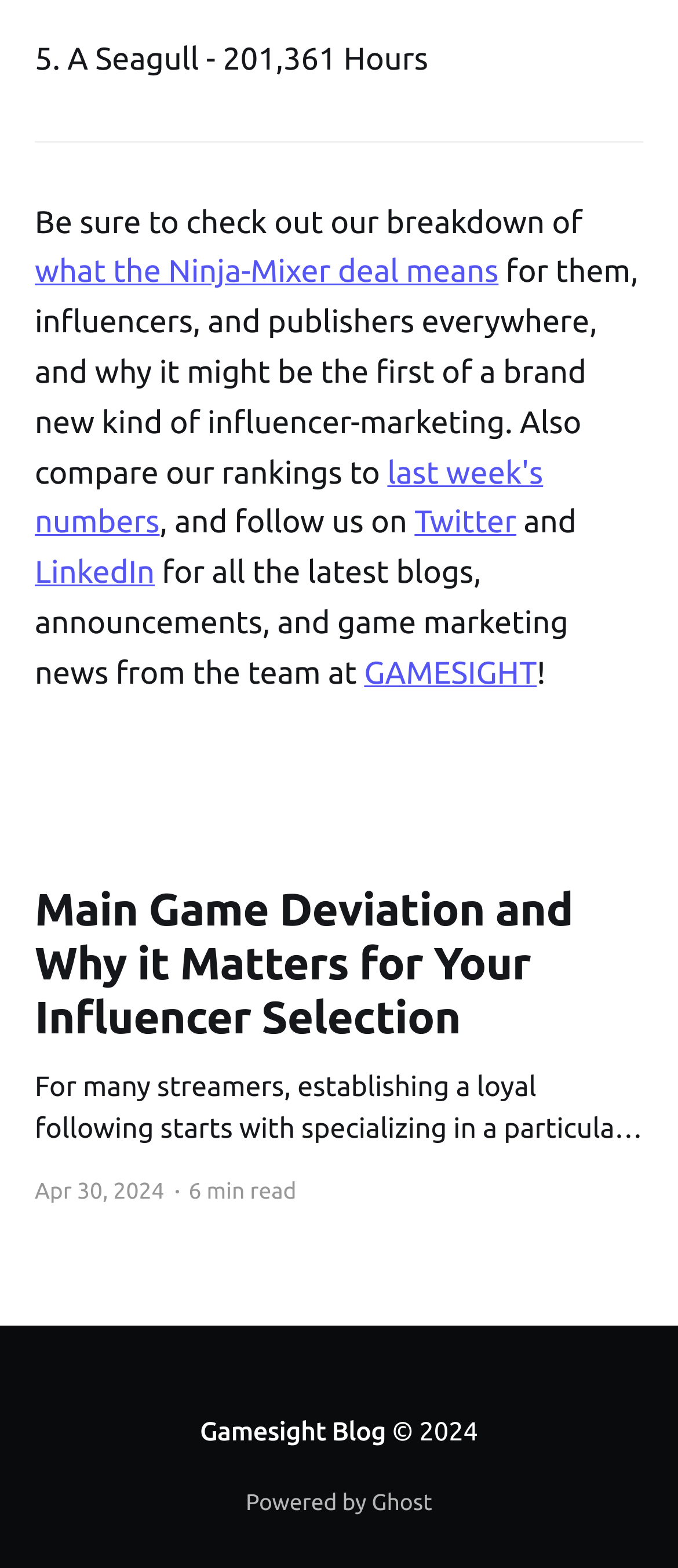Please provide a detailed answer to the question below based on the screenshot: 
How long does it take to read the article?

I found the answer by looking at the footer of the article, which says '6 min read'. This indicates that the article takes 6 minutes to read.